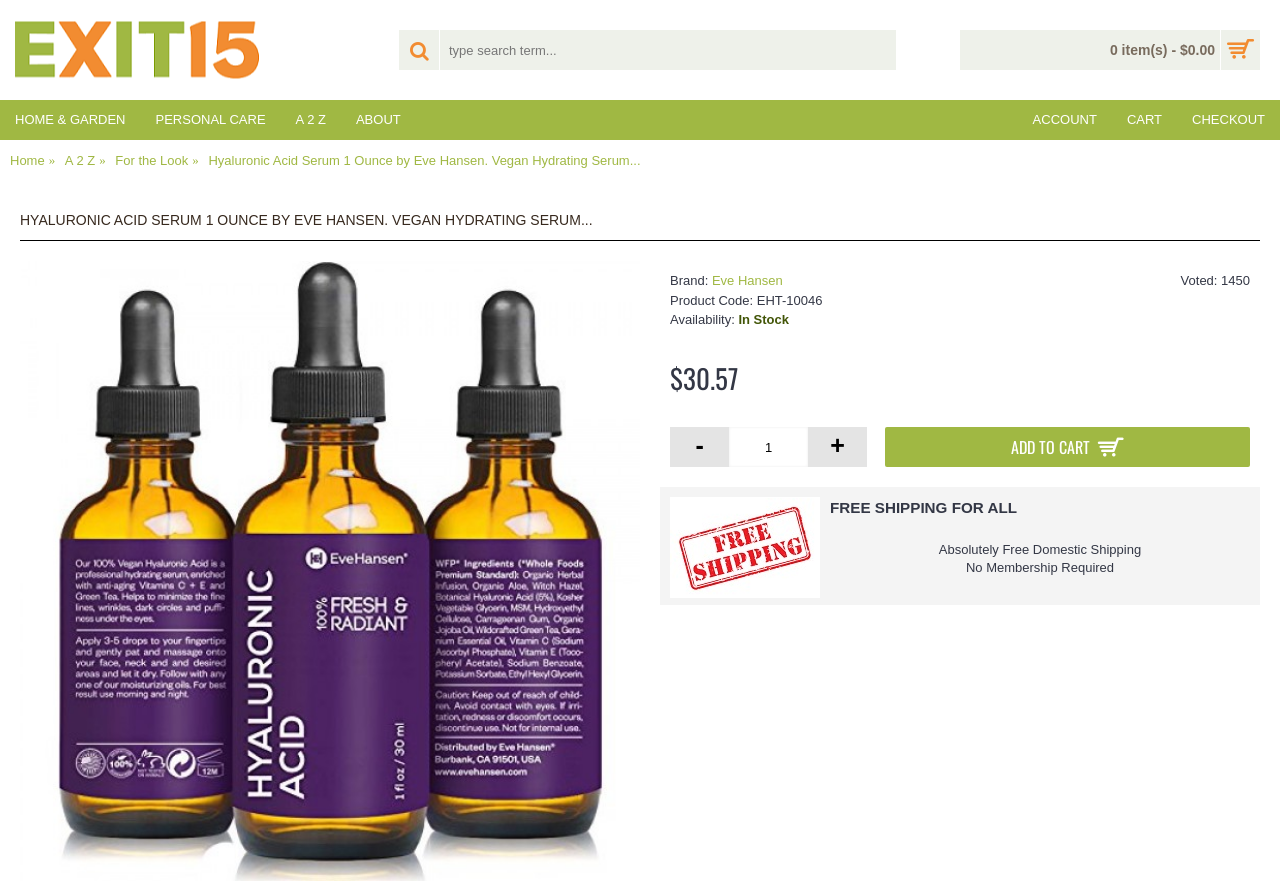Identify the bounding box coordinates of the clickable region to carry out the given instruction: "visit home page".

[0.008, 0.161, 0.035, 0.204]